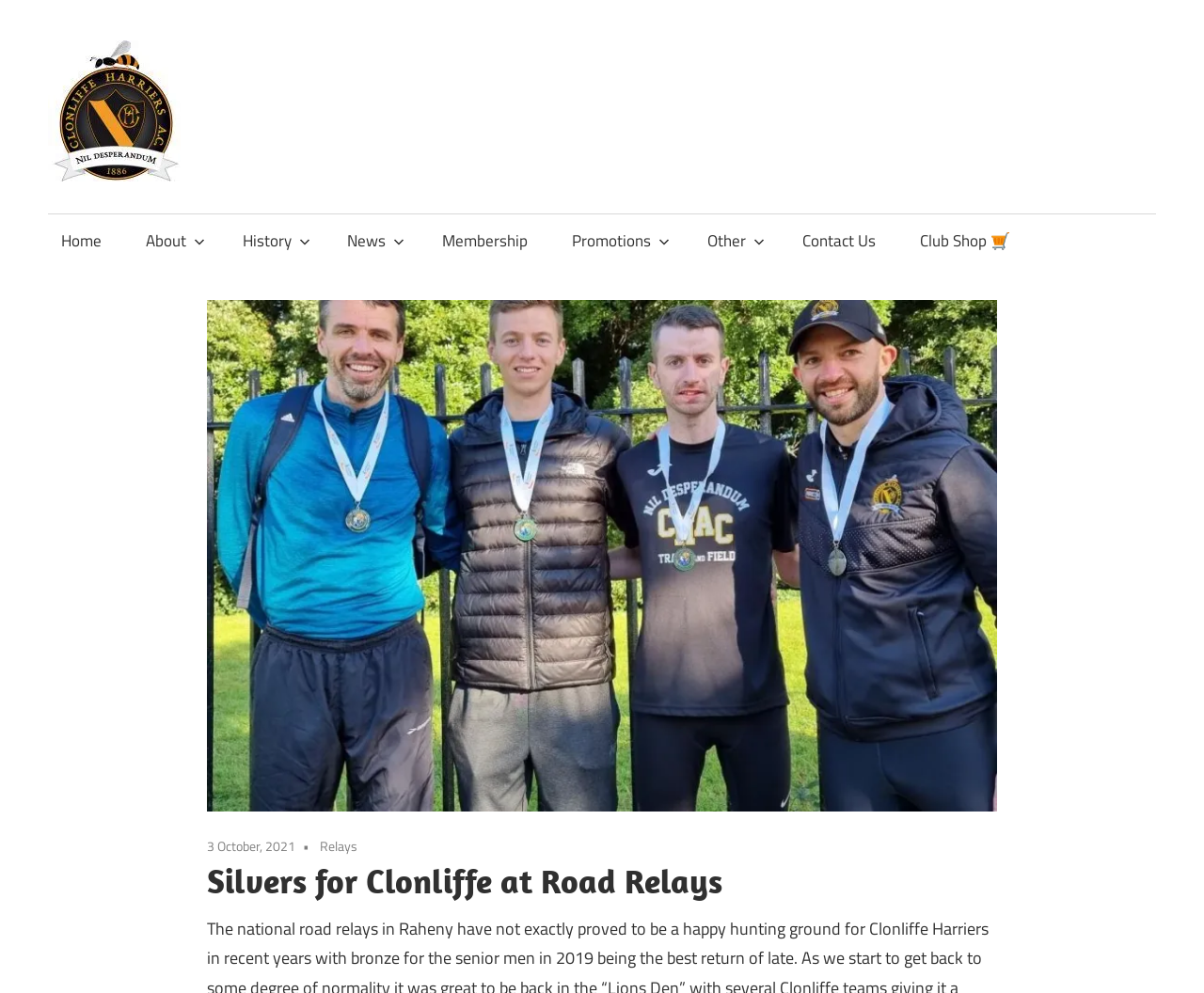Identify the bounding box coordinates of the area that should be clicked in order to complete the given instruction: "view about page". The bounding box coordinates should be four float numbers between 0 and 1, i.e., [left, top, right, bottom].

[0.111, 0.214, 0.175, 0.27]